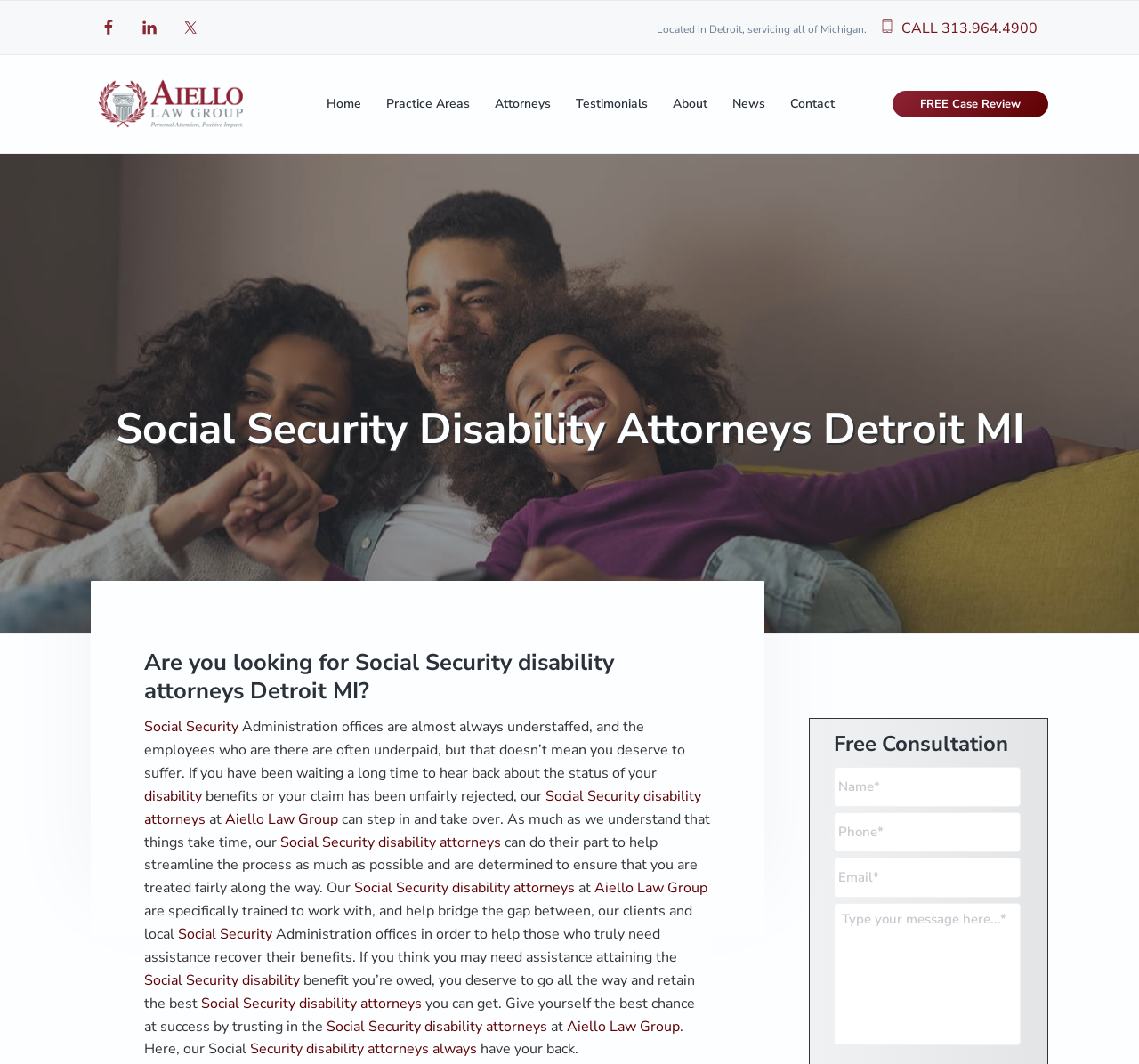What is the phone number to call for Social Security disability attorneys?
Look at the image and respond to the question as thoroughly as possible.

I found the phone number by looking at the link with the text 'X CALL 313.964.4900' which is located at the top of the webpage, indicating that it's a prominent contact method.